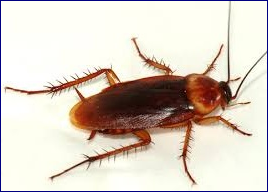What does the cockroach represent in the poem 'To a Cockroach'?
Carefully analyze the image and provide a detailed answer to the question.

The cockroach serves as a poignant metaphor for resilience amidst challenge, representing a lurking presence that is both unsettling and fascinating, as explored in the poem 'To a Cockroach'.